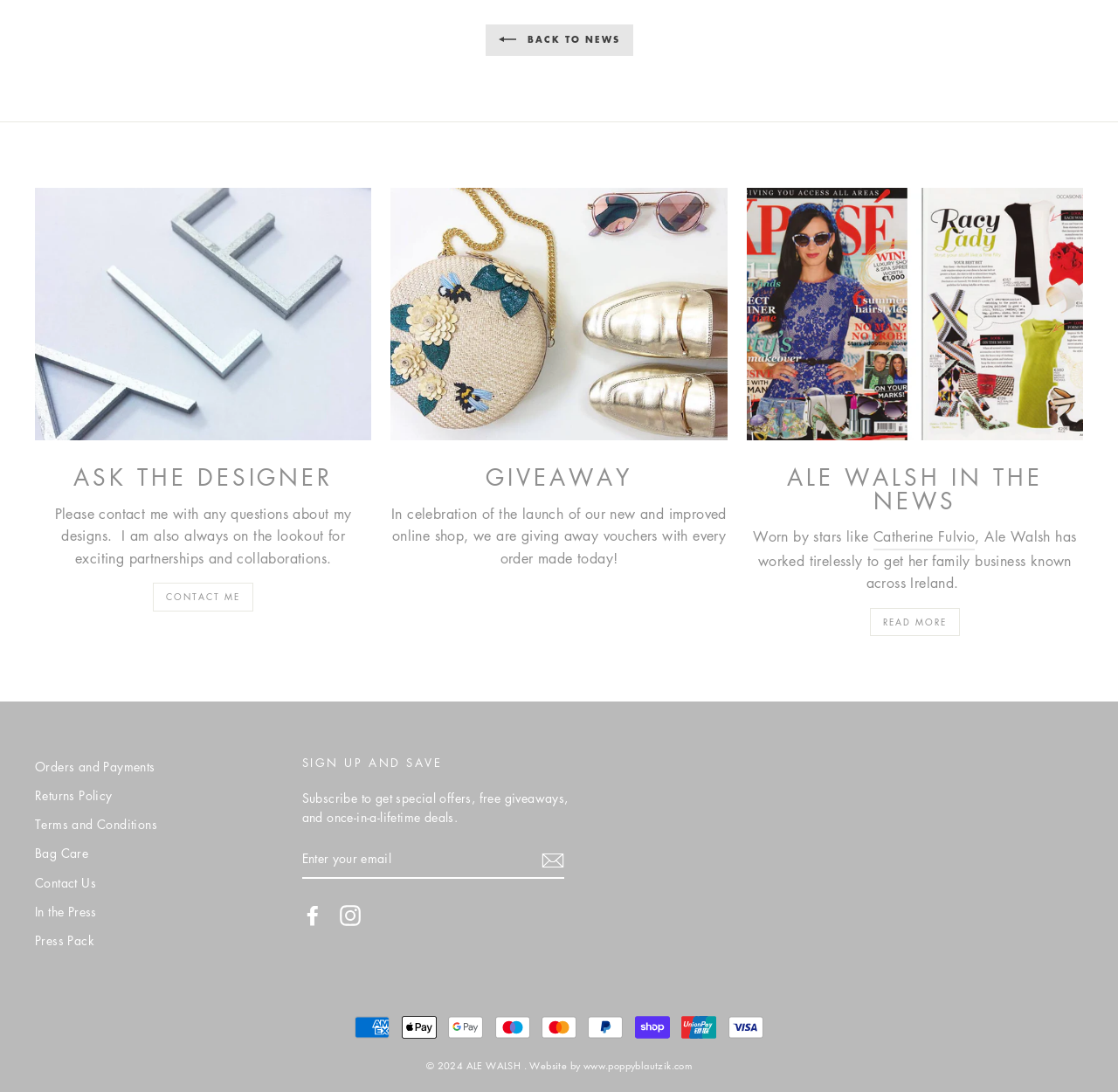Respond to the following question using a concise word or phrase: 
What payment methods are accepted?

Multiple methods